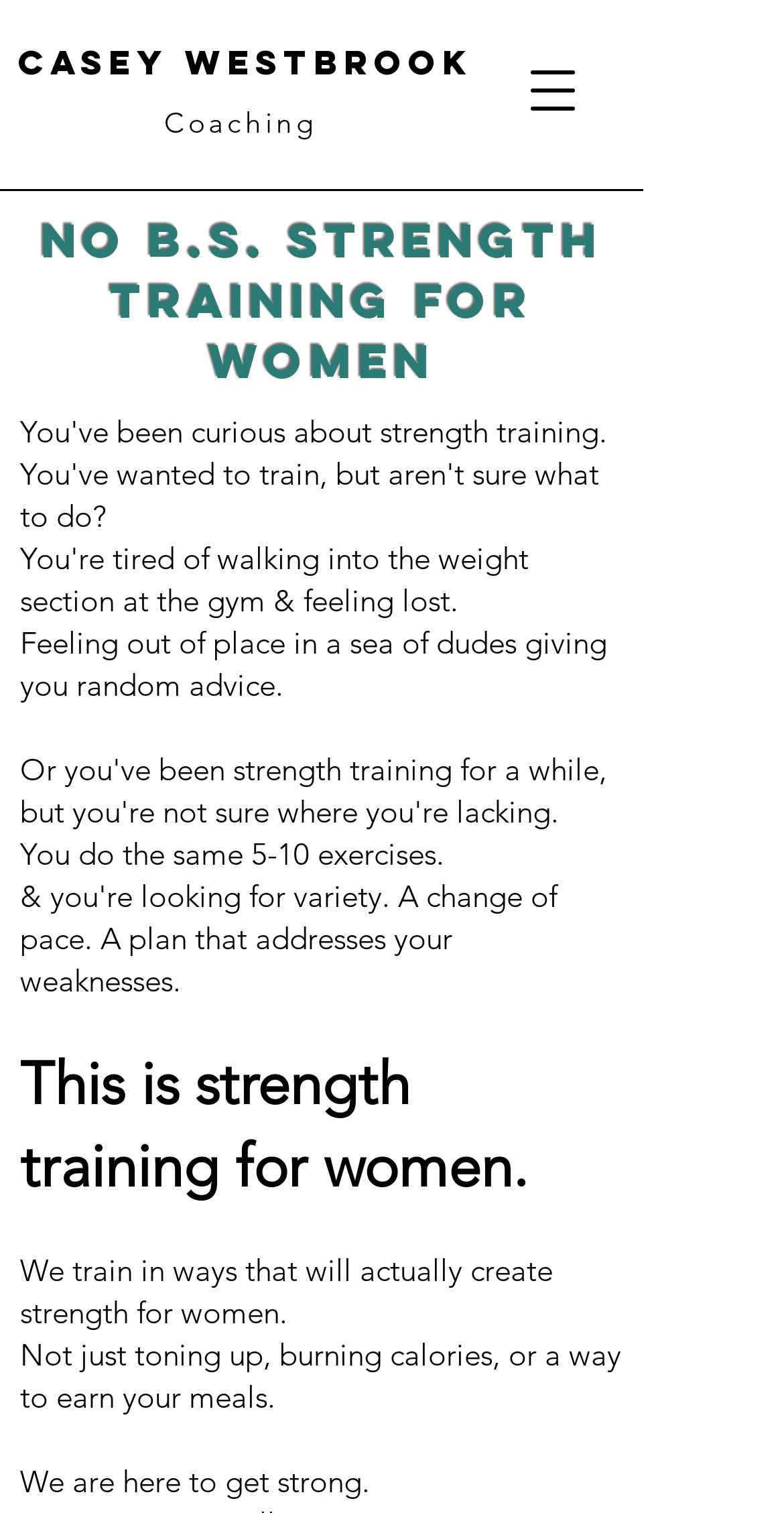Give the bounding box coordinates for the element described by: "Casey Westbrook".

[0.023, 0.027, 0.603, 0.056]